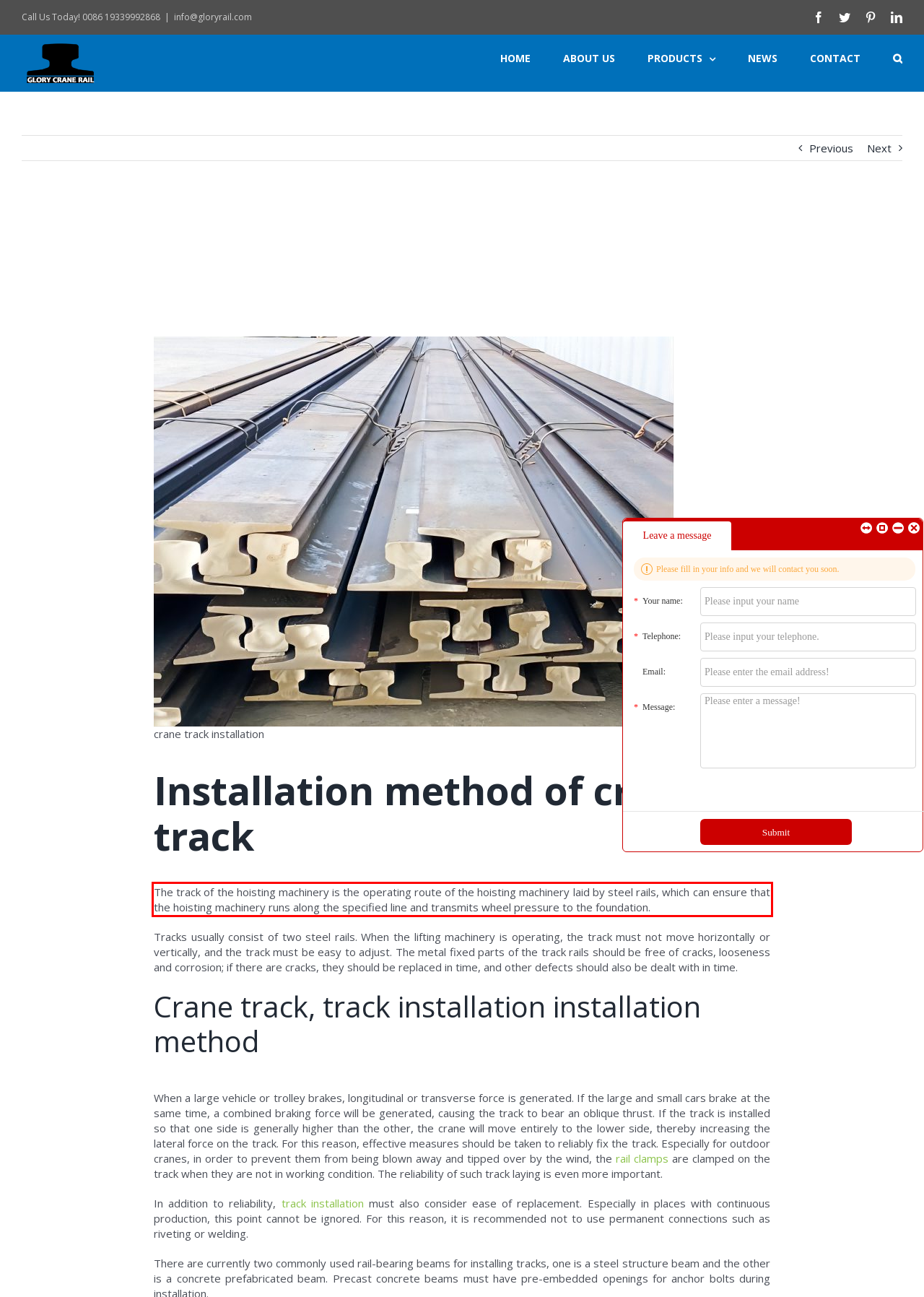You are provided with a screenshot of a webpage that includes a red bounding box. Extract and generate the text content found within the red bounding box.

The track of the hoisting machinery is the operating route of the hoisting machinery laid by steel rails, which can ensure that the hoisting machinery runs along the specified line and transmits wheel pressure to the foundation.